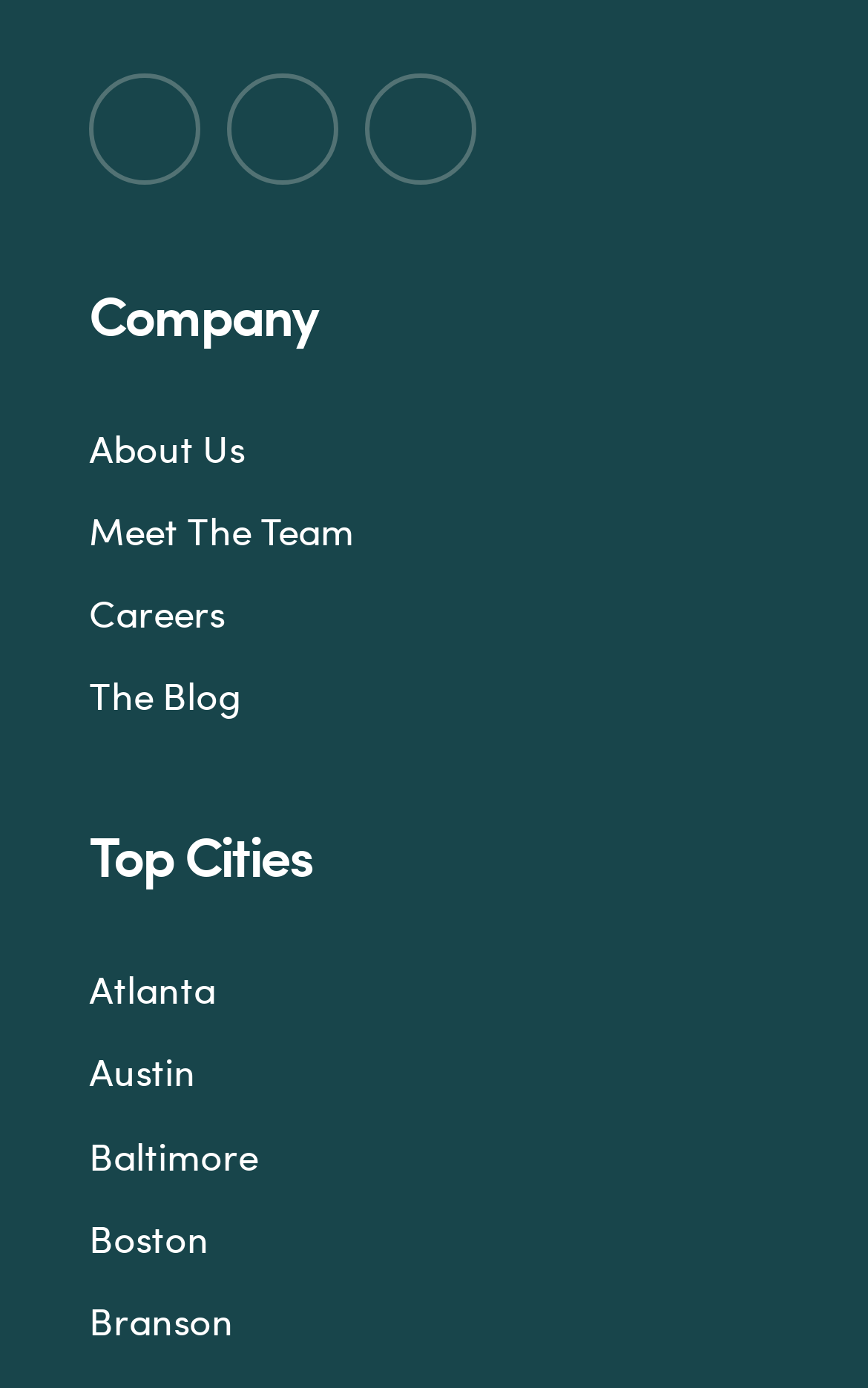Locate the bounding box coordinates of the clickable element to fulfill the following instruction: "go to About Us". Provide the coordinates as four float numbers between 0 and 1 in the format [left, top, right, bottom].

[0.103, 0.302, 0.282, 0.341]